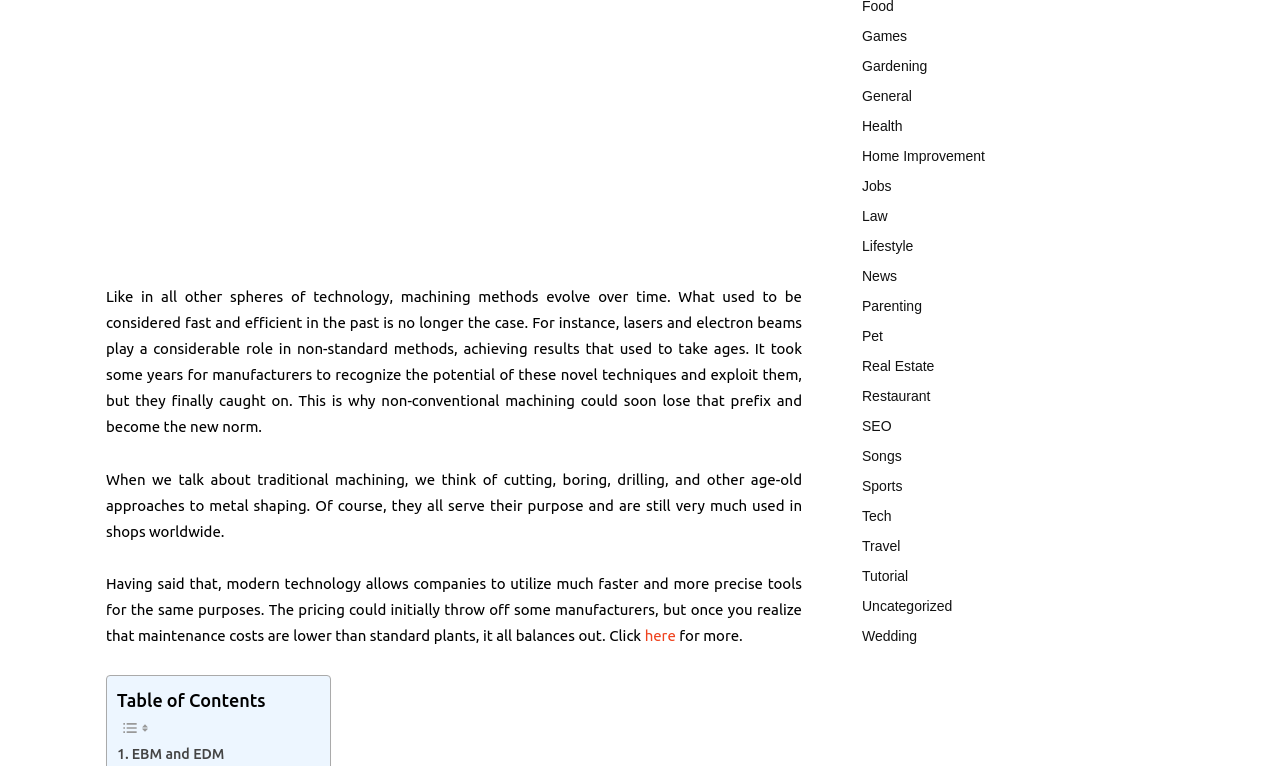Find the bounding box of the UI element described as: "News". The bounding box coordinates should be given as four float values between 0 and 1, i.e., [left, top, right, bottom].

[0.673, 0.35, 0.701, 0.371]